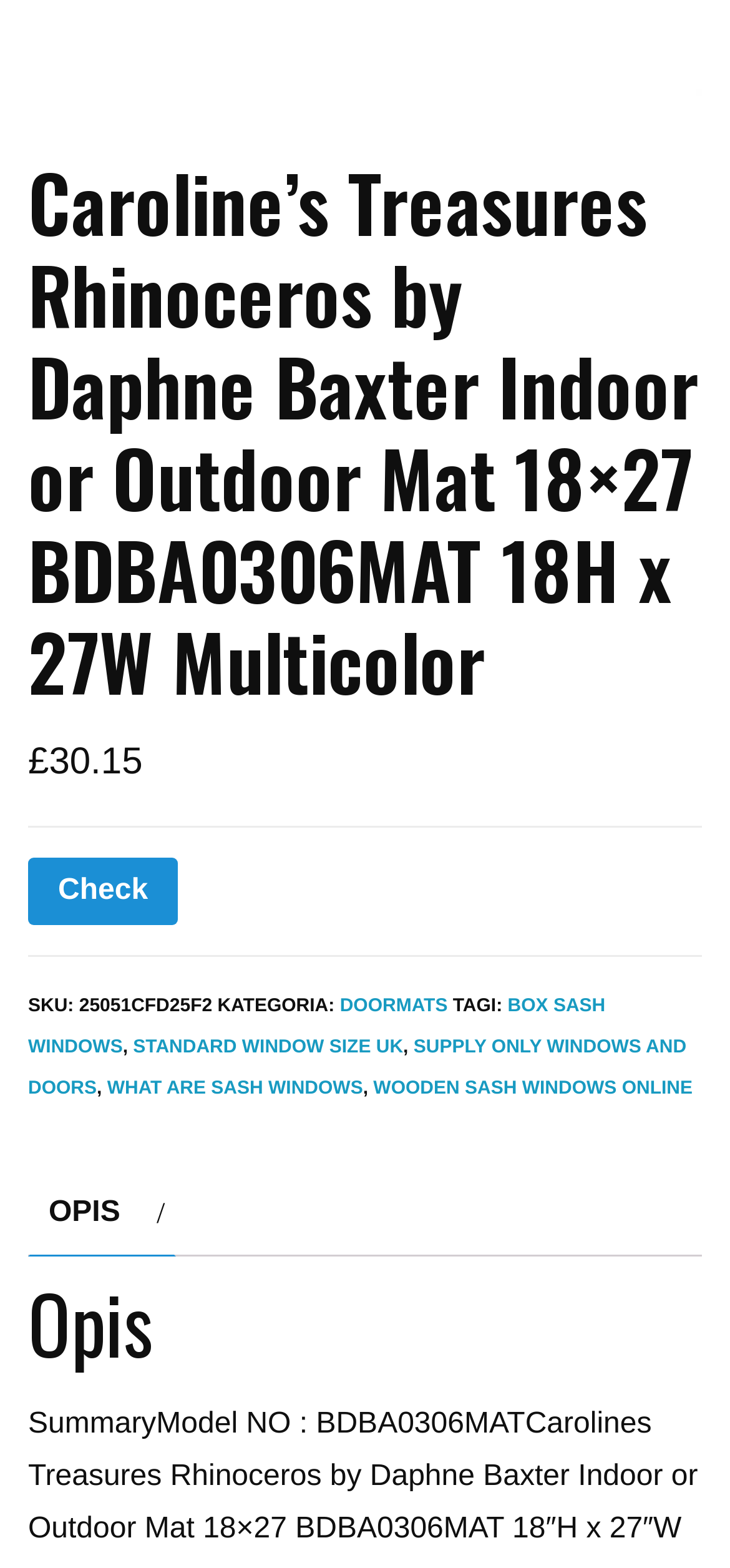Identify and provide the bounding box for the element described by: "supply only windows and doors".

[0.038, 0.661, 0.94, 0.701]